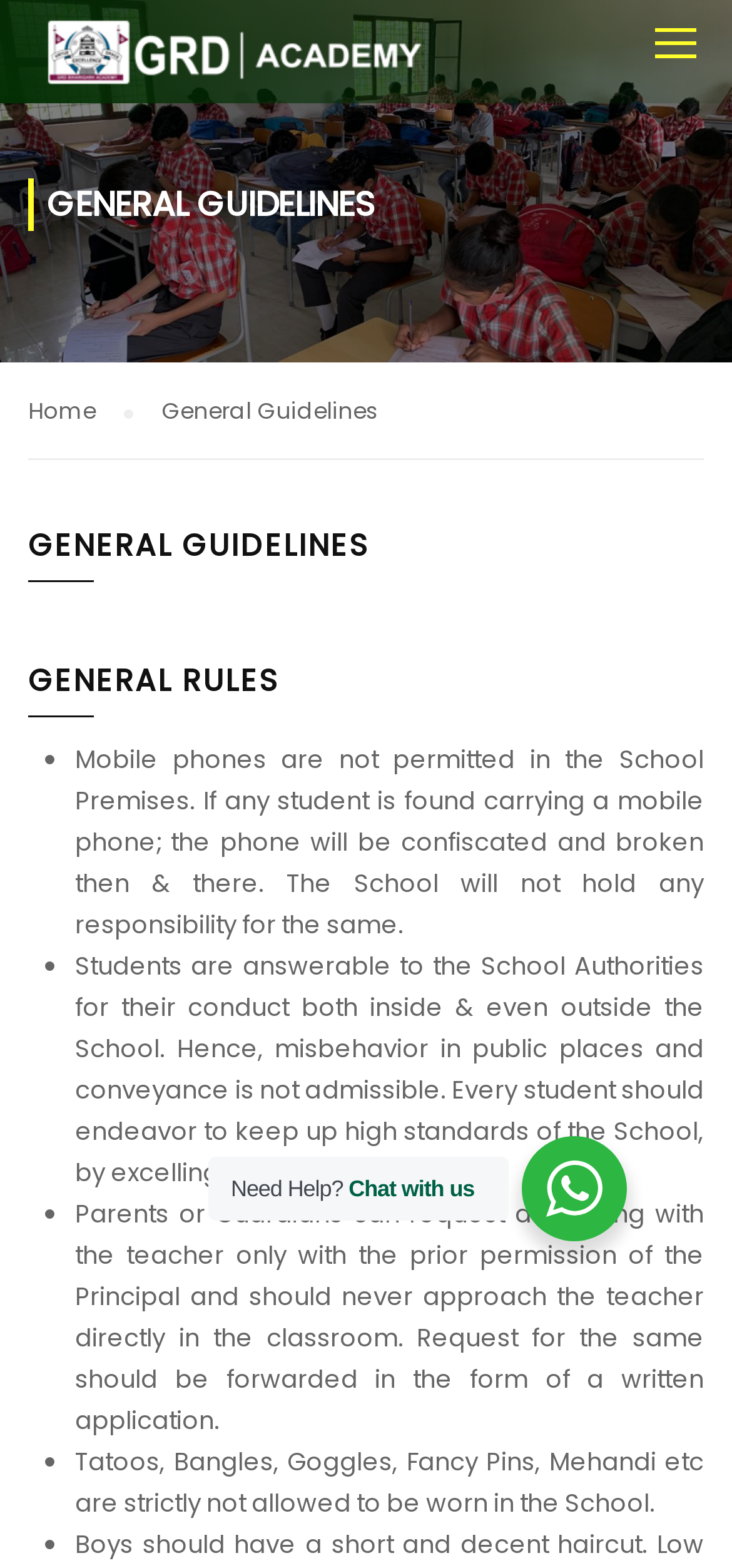Based on the element description Home, identify the bounding box coordinates for the UI element. The coordinates should be in the format (top-left x, top-left y, bottom-right x, bottom-right y) and within the 0 to 1 range.

[0.038, 0.246, 0.182, 0.276]